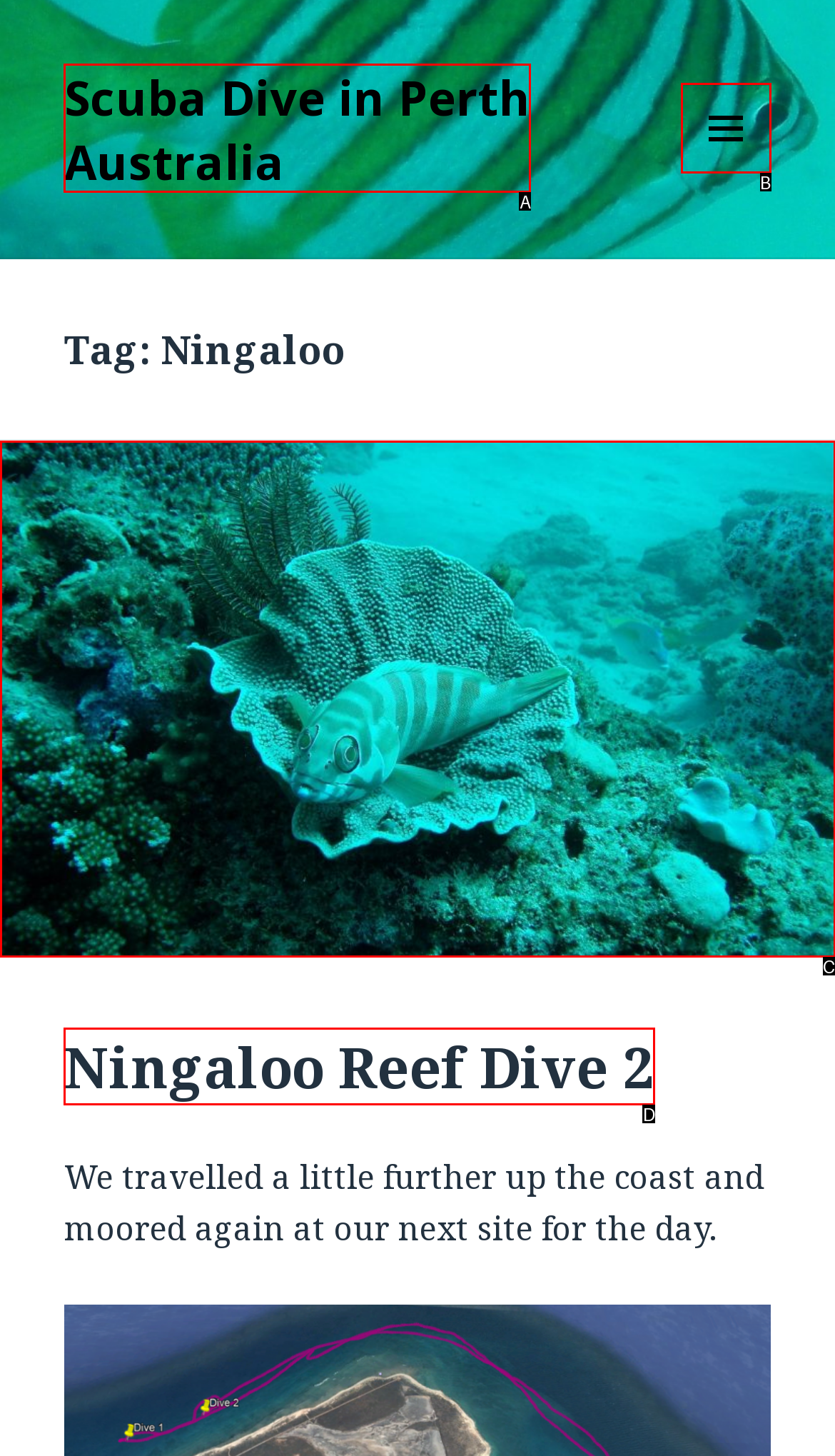Determine which option matches the description: parent_node: Ningaloo Reef Dive 2. Answer using the letter of the option.

C